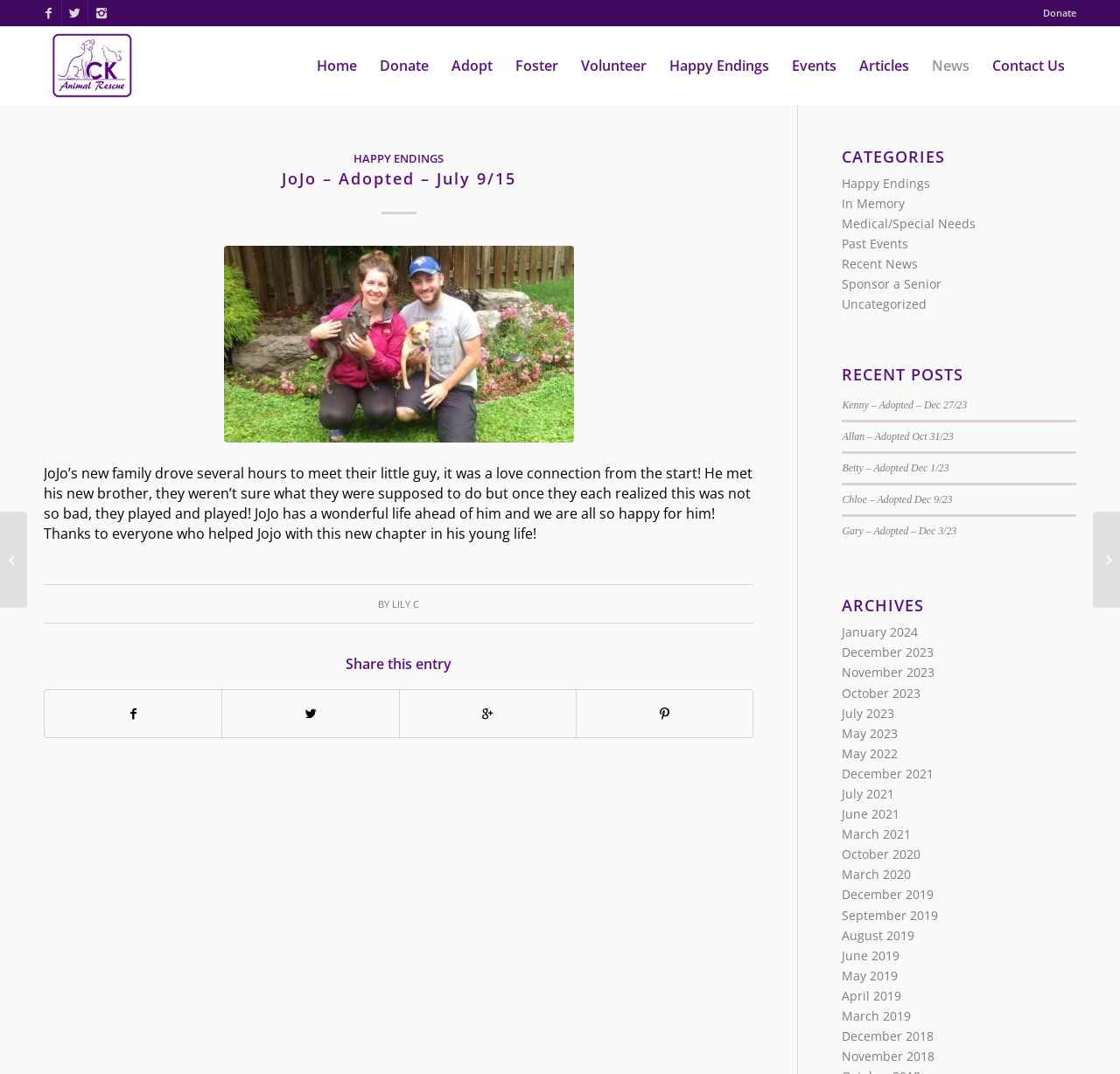Please identify the bounding box coordinates of where to click in order to follow the instruction: "View the 'CK Animal Rescue' image".

[0.039, 0.024, 0.127, 0.098]